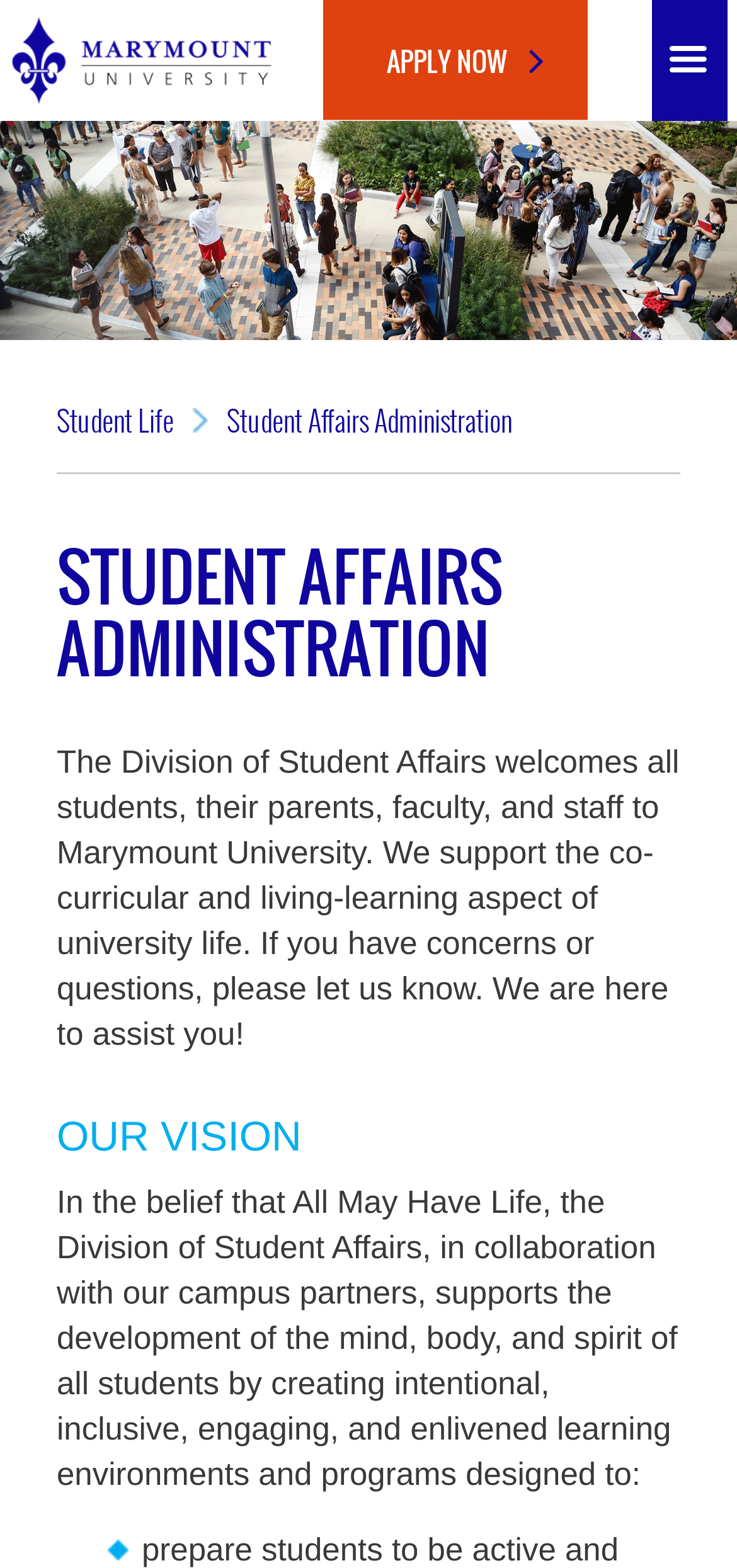Given the description of the UI element: "Student Life", predict the bounding box coordinates in the form of [left, top, right, bottom], with each value being a float between 0 and 1.

[0.077, 0.255, 0.246, 0.283]